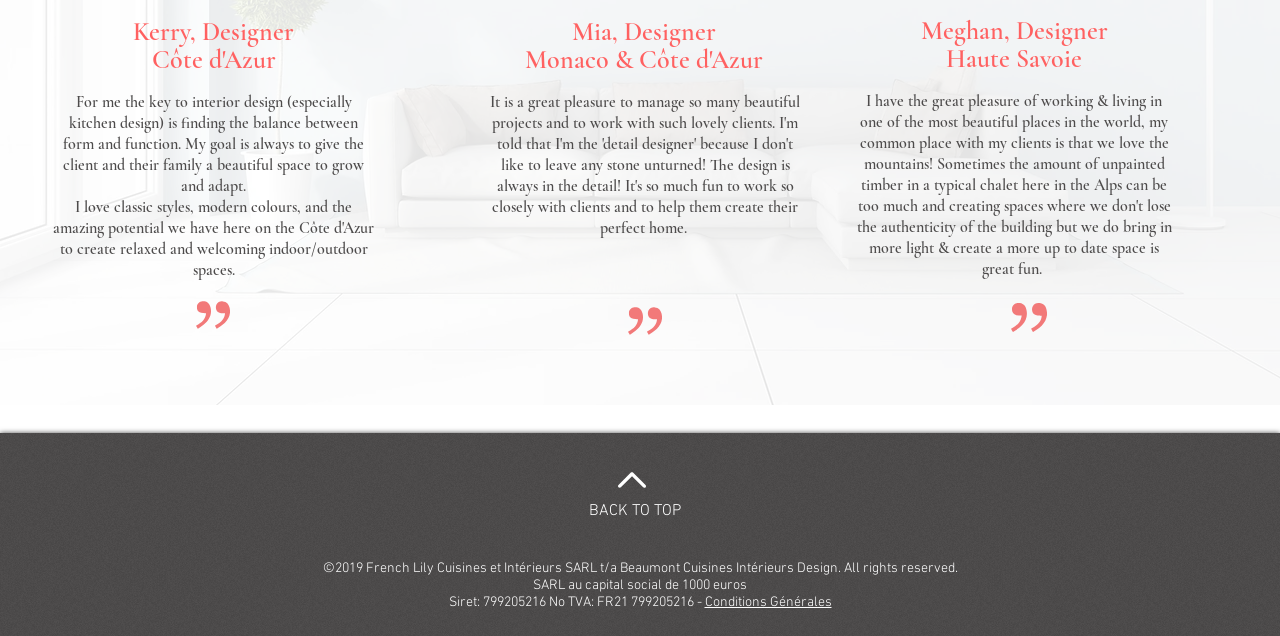What is the profession of Kerry?
Please provide a comprehensive and detailed answer to the question.

Based on the heading 'Kerry, Designer Côte d'Azur', it can be inferred that Kerry is a designer.